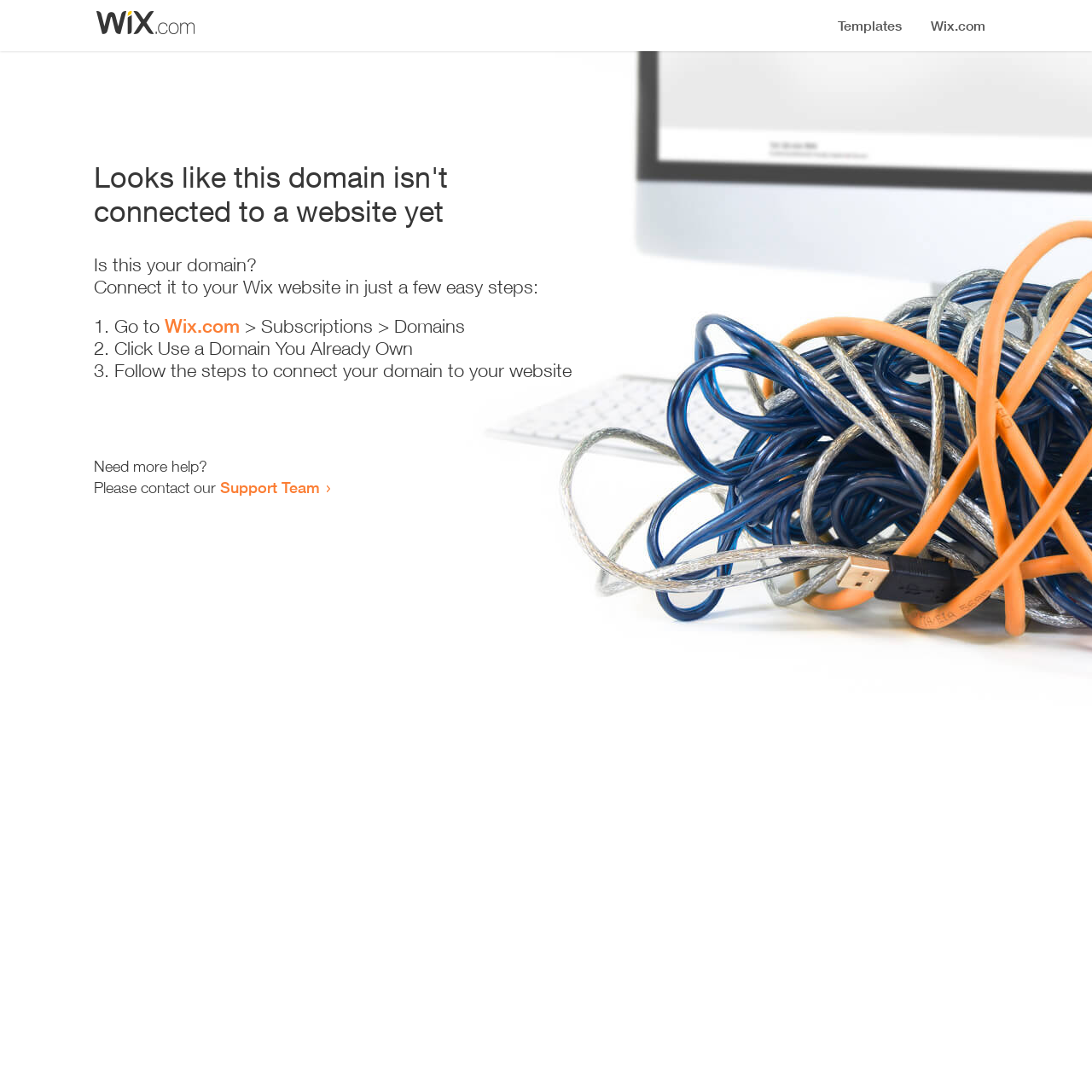Please determine the bounding box coordinates, formatted as (top-left x, top-left y, bottom-right x, bottom-right y), with all values as floating point numbers between 0 and 1. Identify the bounding box of the region described as: Wix.com

[0.151, 0.288, 0.22, 0.309]